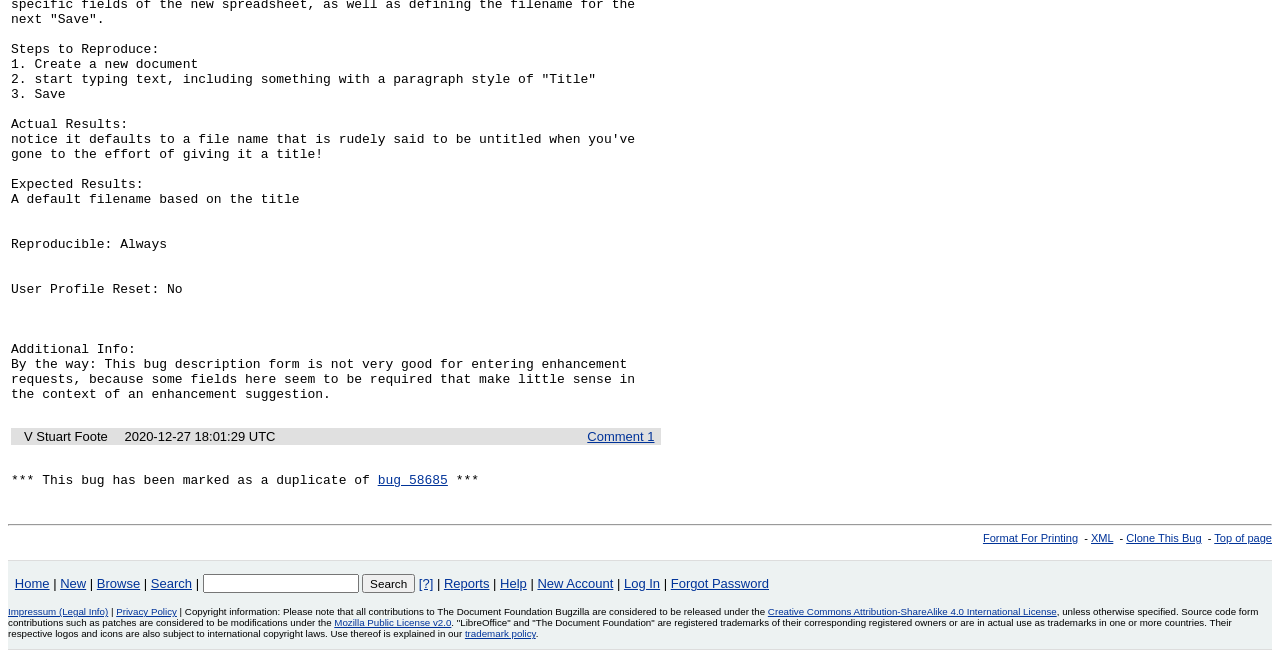What is the purpose of the 'Clone This Bug' link?
Provide a fully detailed and comprehensive answer to the question.

I found the 'Clone This Bug' link with ID 71, which is located near the top of the webpage, and is likely related to the bug tracking system. This suggests that the purpose of the link is to clone a bug, likely to create a new bug that is similar to the current one.